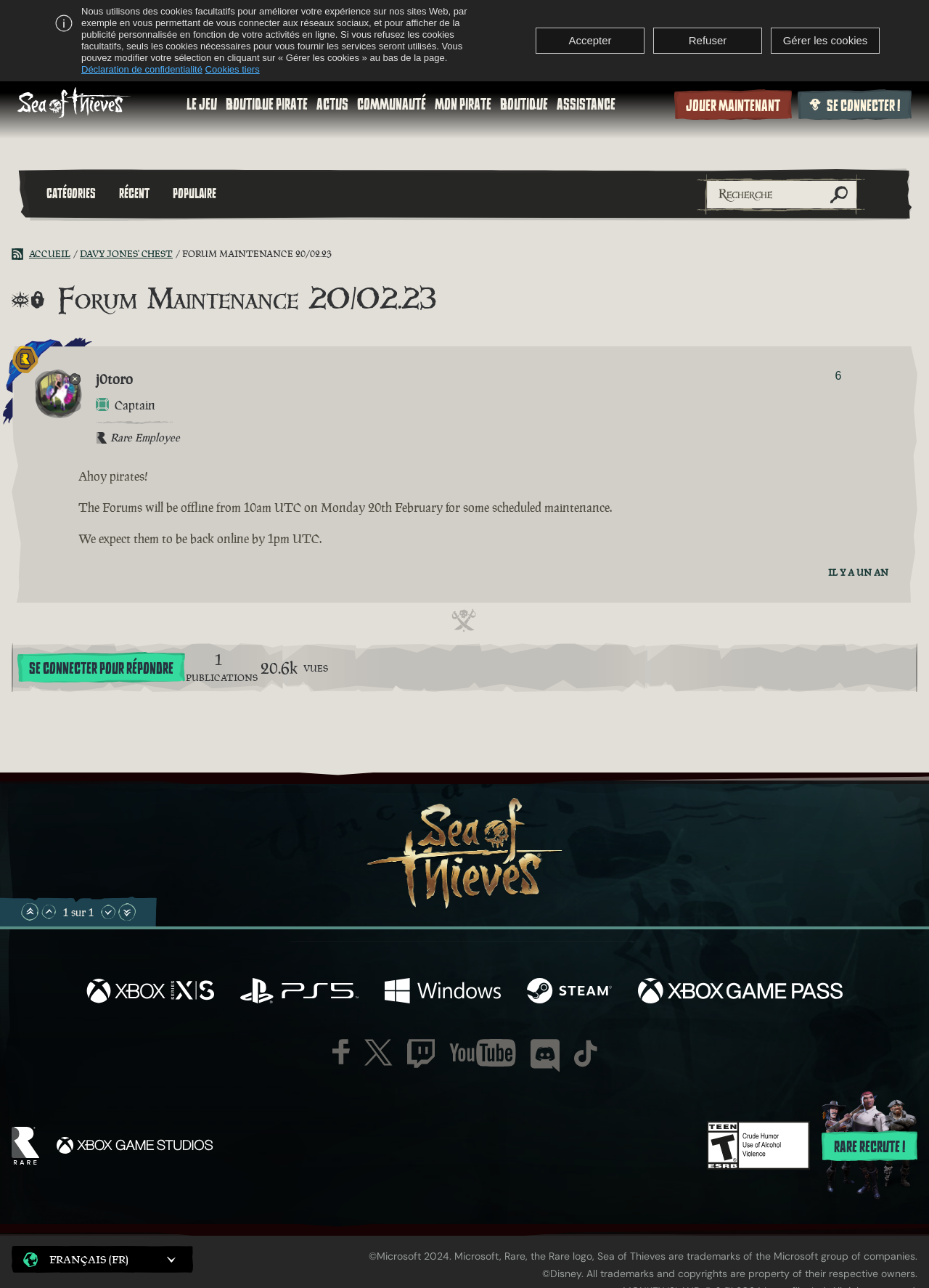Answer the question below in one word or phrase:
How many publications are there?

20.6k